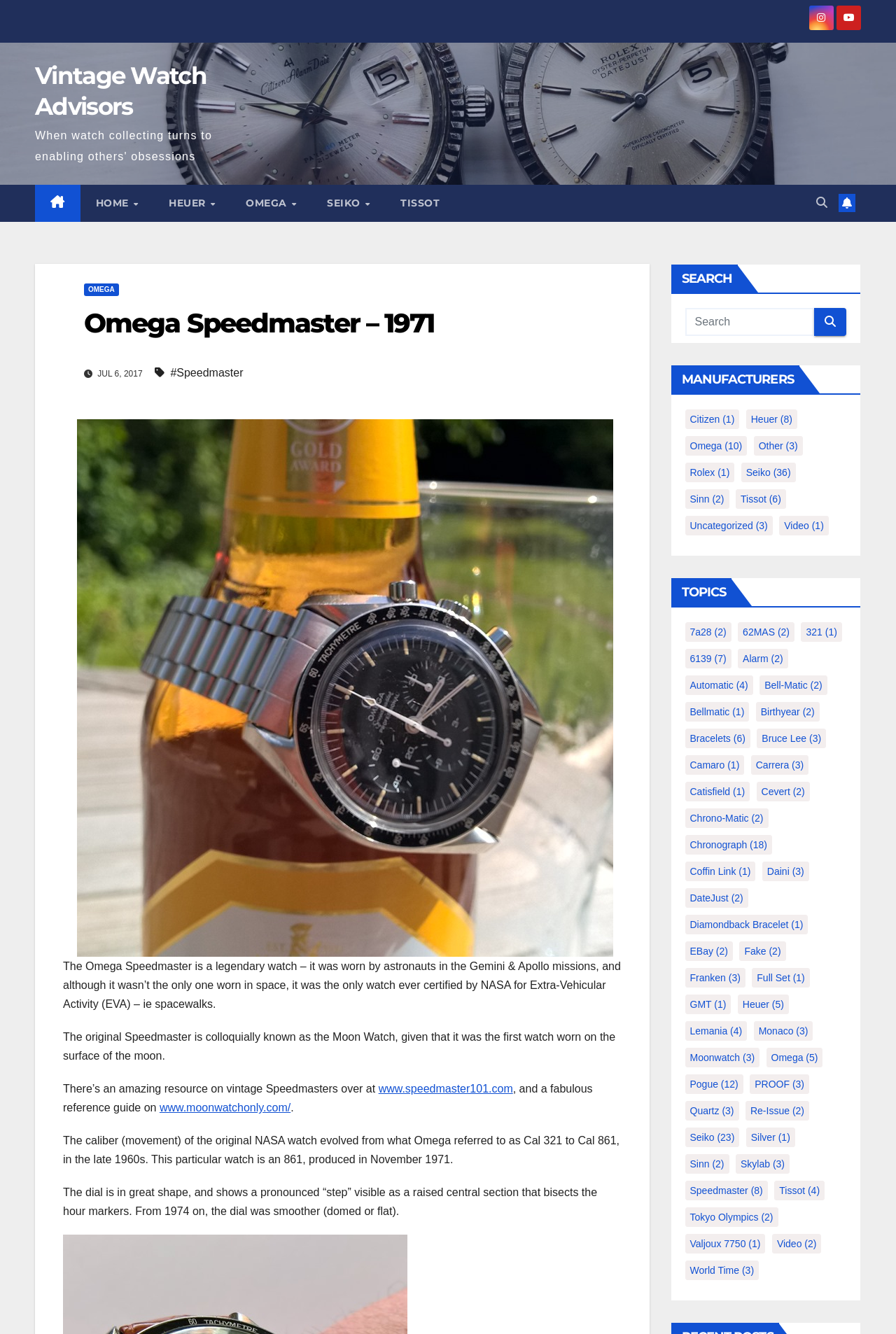How many items are related to Seiko on this website?
Refer to the image and give a detailed answer to the query.

There are 36 items related to Seiko on this website, which is mentioned in the link 'Seiko (36 items)' under the 'MANUFACTURERS' section.